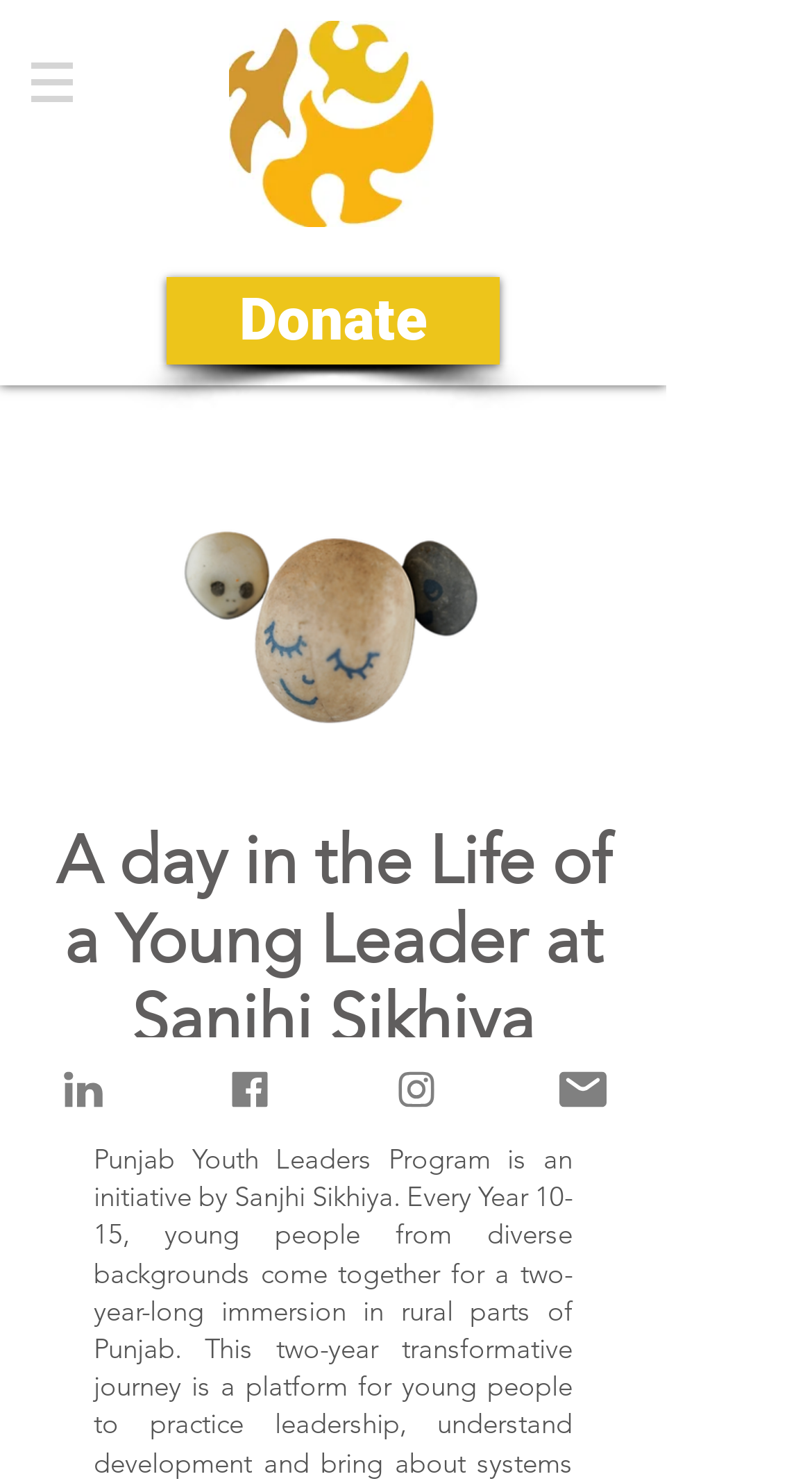Identify the bounding box coordinates for the UI element described as follows: "Join Us Now". Ensure the coordinates are four float numbers between 0 and 1, formatted as [left, top, right, bottom].

[0.615, 0.7, 0.821, 0.767]